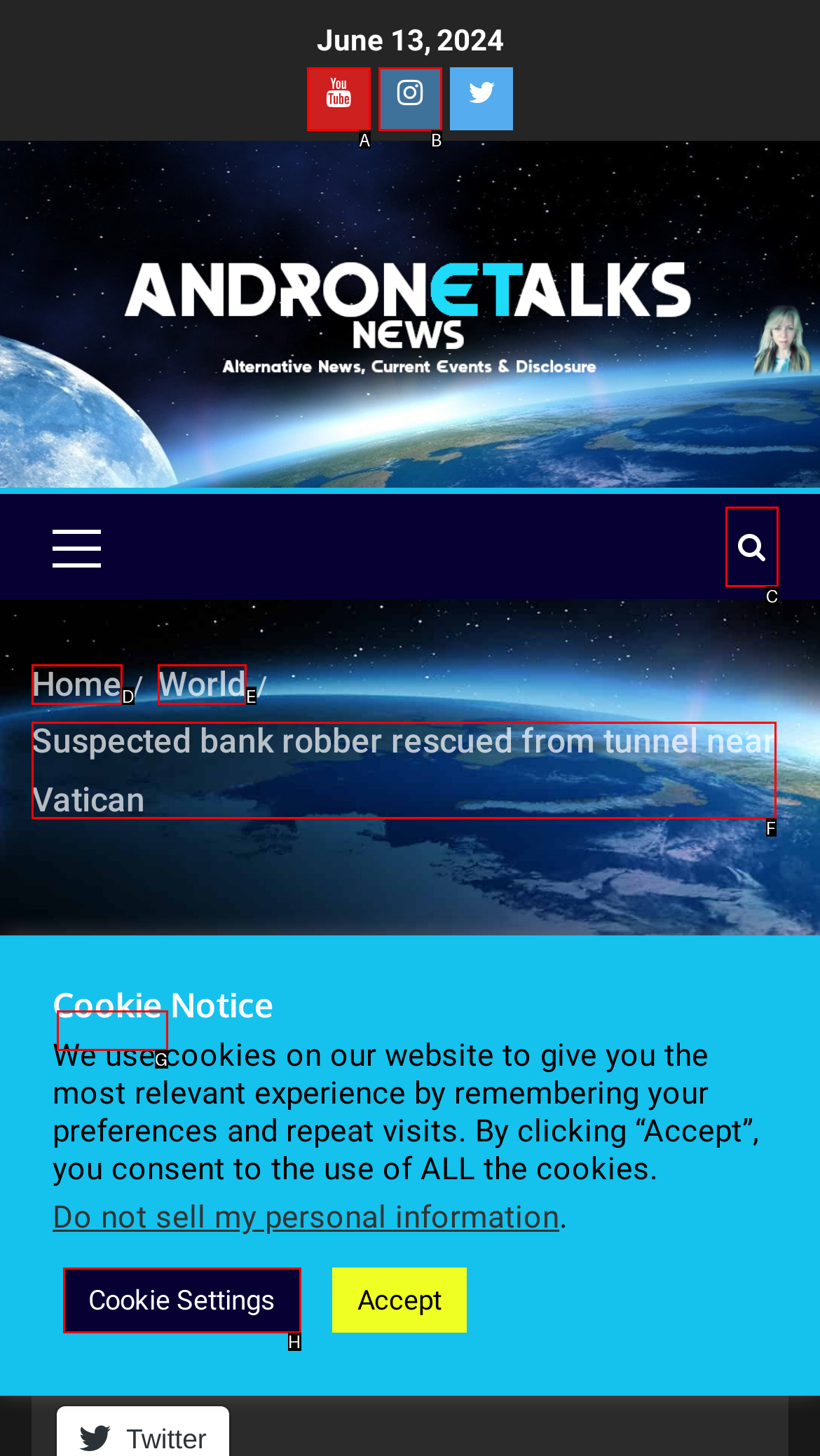Determine the UI element that matches the description: World
Answer with the letter from the given choices.

E